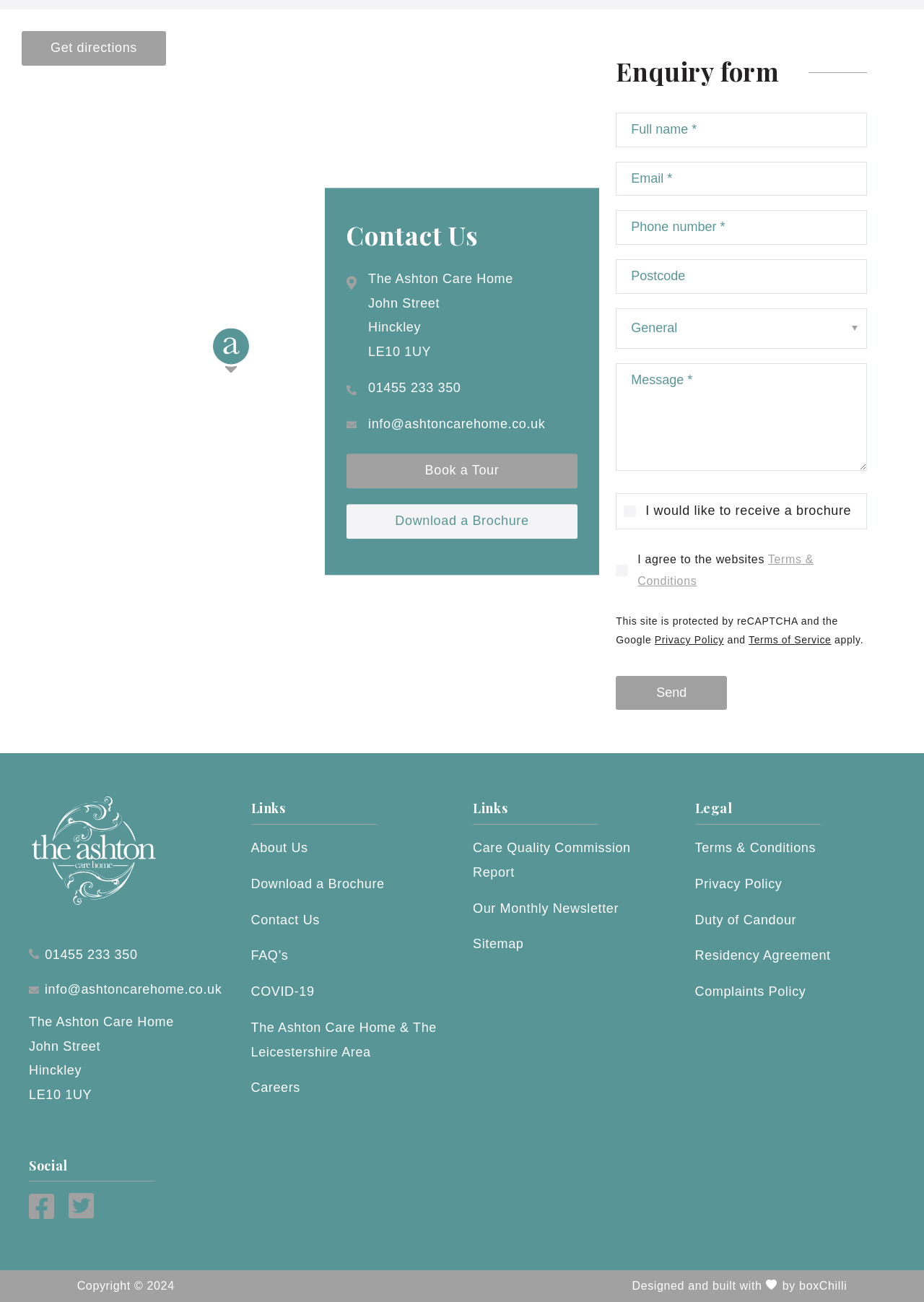What is the phone number to contact the care home?
Based on the image, give a concise answer in the form of a single word or short phrase.

01455 233 350